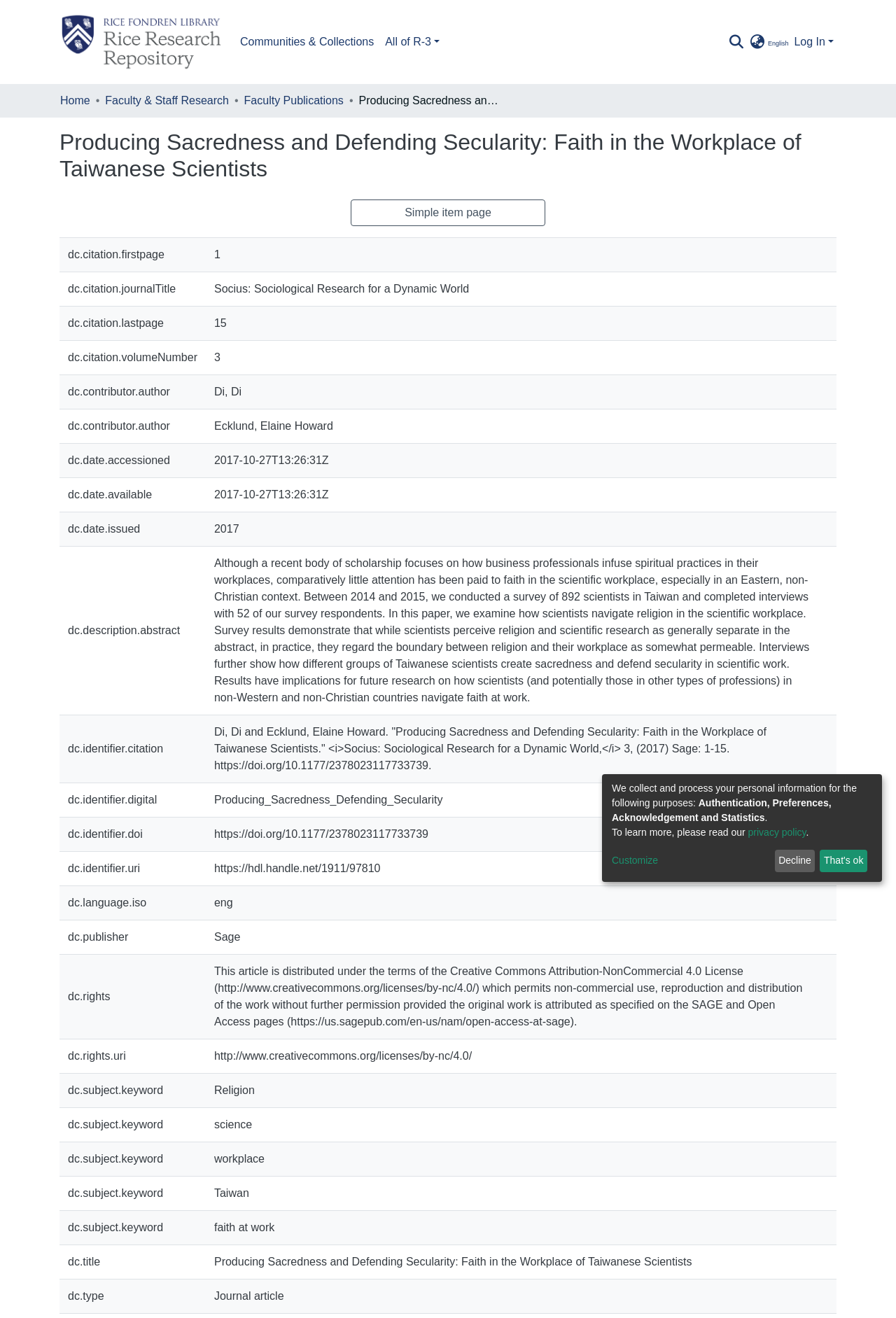Determine the bounding box coordinates for the clickable element to execute this instruction: "Search for a specific term". Provide the coordinates as four float numbers between 0 and 1, i.e., [left, top, right, bottom].

[0.809, 0.021, 0.832, 0.041]